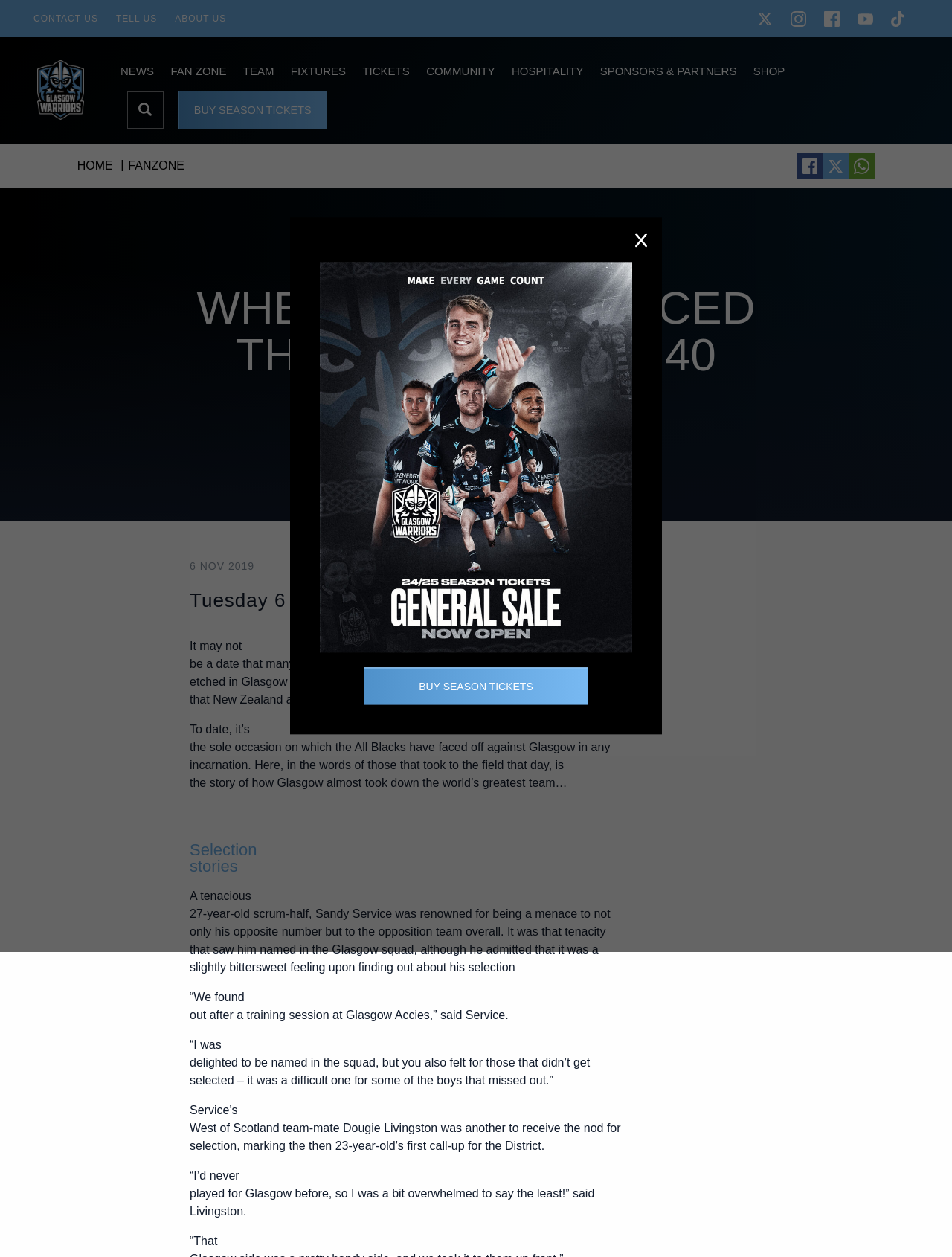What is the name of the stadium where the rugby match between Glasgow and the All Blacks took place?
Give a single word or phrase answer based on the content of the image.

Hughenden